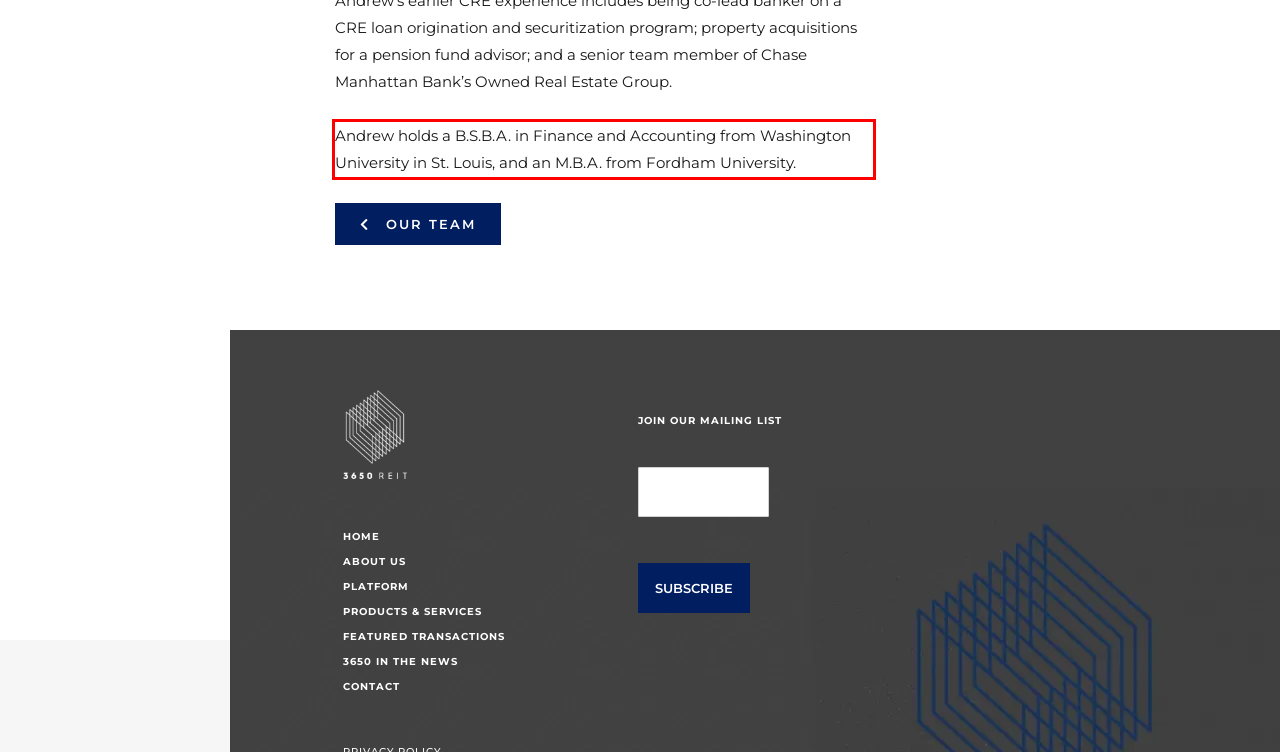Analyze the screenshot of a webpage where a red rectangle is bounding a UI element. Extract and generate the text content within this red bounding box.

Andrew holds a B.S.B.A. in Finance and Accounting from Washington University in St. Louis, and an M.B.A. from Fordham University.